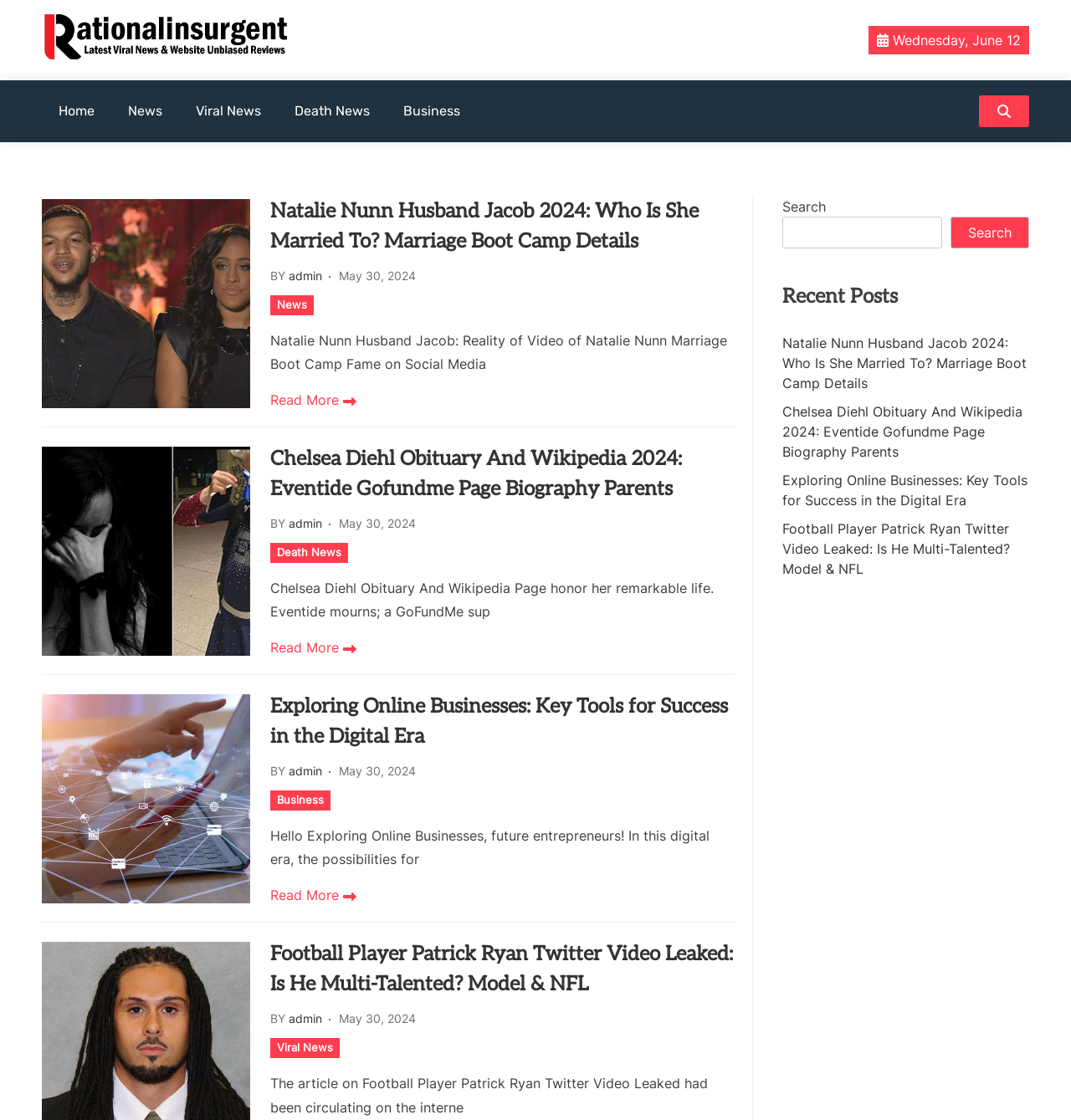Offer an extensive depiction of the webpage and its key elements.

The webpage is a news and review website with a header section at the top featuring a logo, a heading "Rationalinsurgent", and a tagline "Latest Viral News & Website Unbiased Reviews". Below the header, there is a navigation menu with links to "Home", "News", "Viral News", "Death News", and "Business".

On the left side of the page, there is a section with three articles, each with a heading, a "BY" label, an author's name, a date, and a brief summary. The articles are stacked vertically, with the first article starting from the top and the third article at the bottom. Each article has a "Read More" link at the bottom.

On the right side of the page, there is a search bar with a label "Search" and a search button. Below the search bar, there is a heading "Recent Posts" followed by a list of four links to recent articles.

At the top right corner of the page, there is a button with a search icon. The date "Wednesday, June 12" is displayed at the top right corner of the page.

Overall, the webpage has a simple and clean layout, with a focus on presenting news articles and providing a search function for users to find specific content.